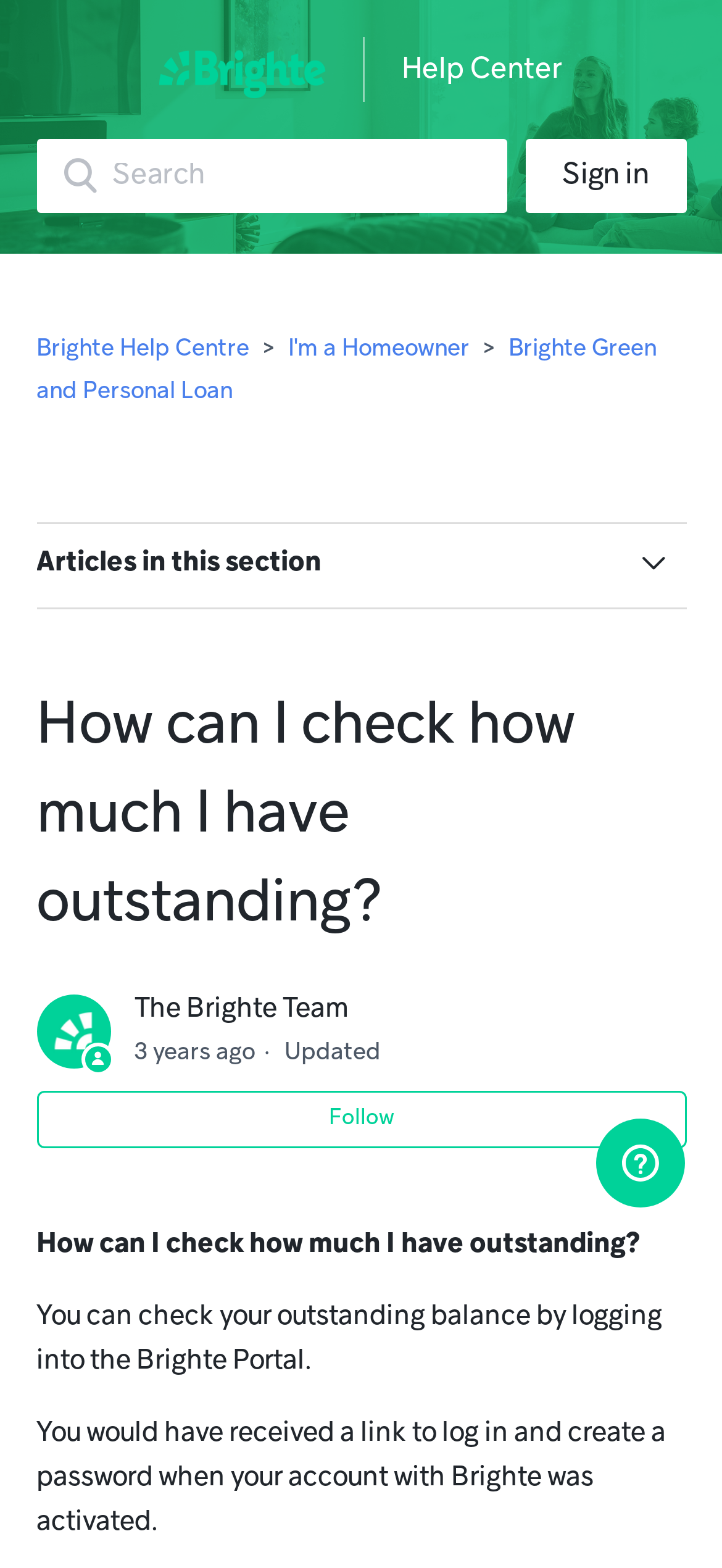Identify the bounding box for the given UI element using the description provided. Coordinates should be in the format (top-left x, top-left y, bottom-right x, bottom-right y) and must be between 0 and 1. Here is the description: aria-label="Search" name="query" placeholder="Search"

[0.05, 0.089, 0.701, 0.136]